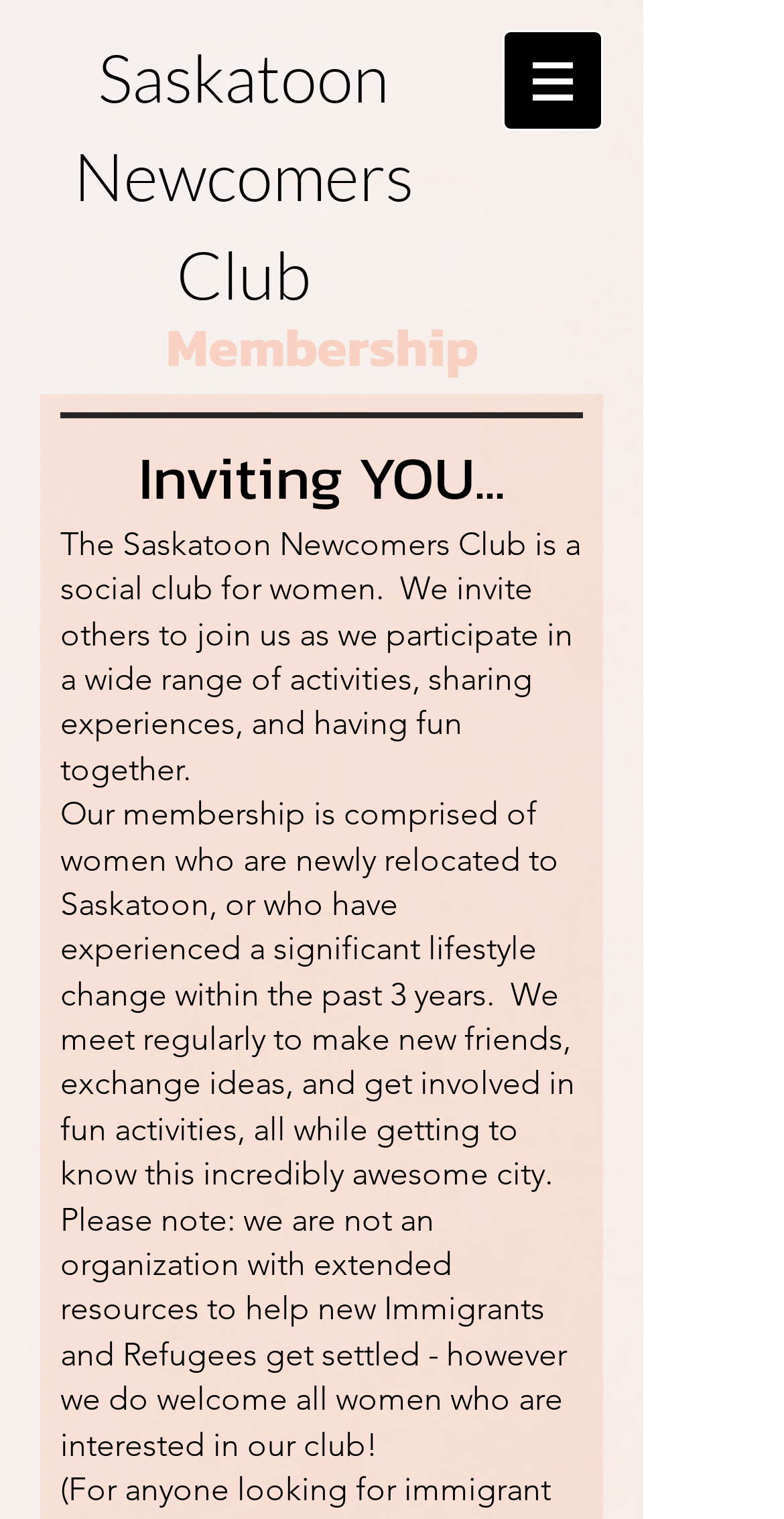What is the name of the club?
Provide a well-explained and detailed answer to the question.

The name of the club can be found in the heading element at the top of the page, which reads 'Saskatoon Newcomers Club'.